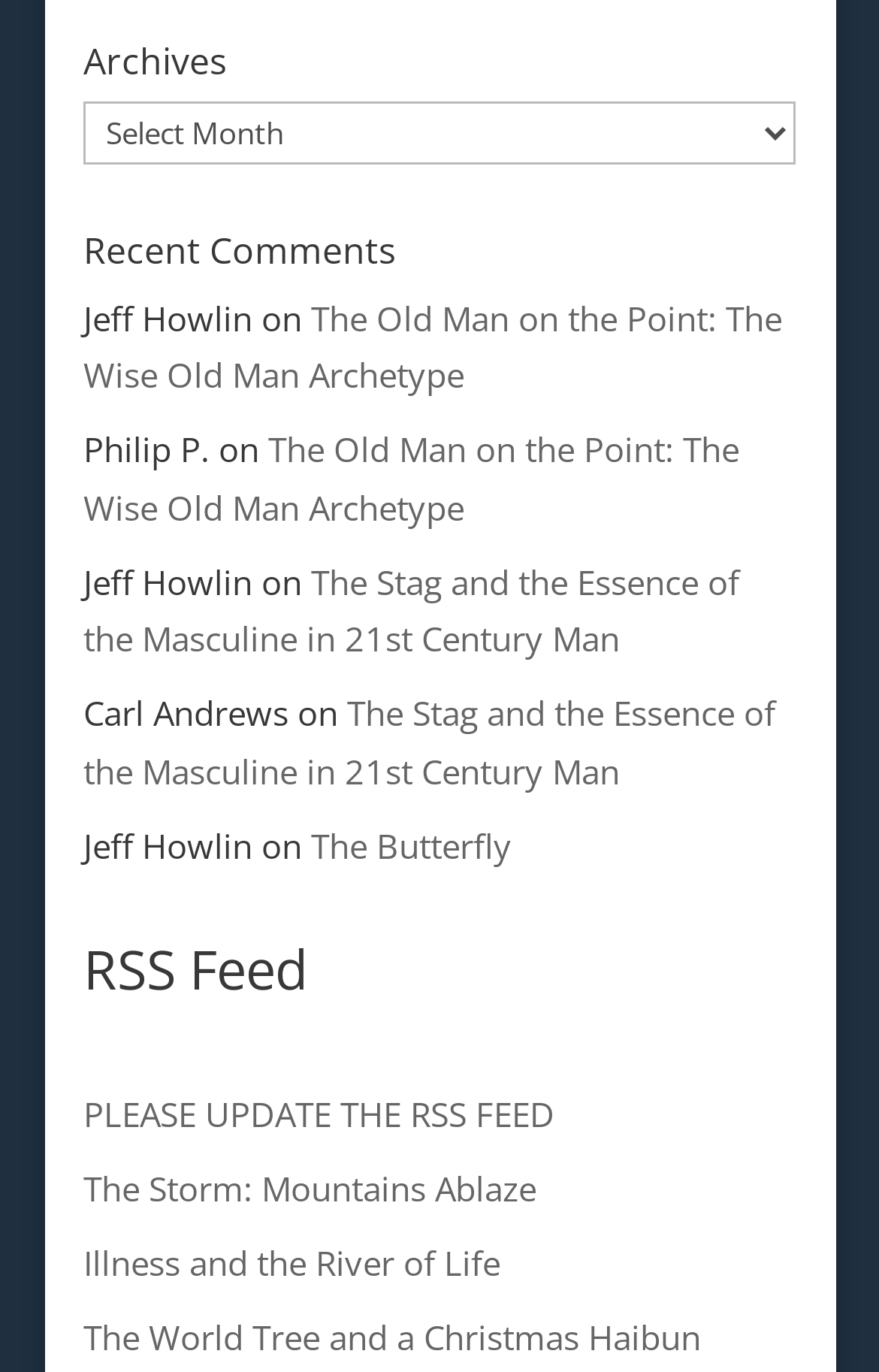How many recent comments are listed?
Based on the image, answer the question with as much detail as possible.

I counted the number of recent comments listed on the webpage, which are 'The Old Man on the Point: The Wise Old Man Archetype' commented by Jeff Howlin, 'The Old Man on the Point: The Wise Old Man Archetype' commented by Philip P., 'The Stag and the Essence of the Masculine in 21st Century Man' commented by Jeff Howlin, 'The Stag and the Essence of the Masculine in 21st Century Man' commented by Carl Andrews, and 'The Butterfly' commented by Jeff Howlin.